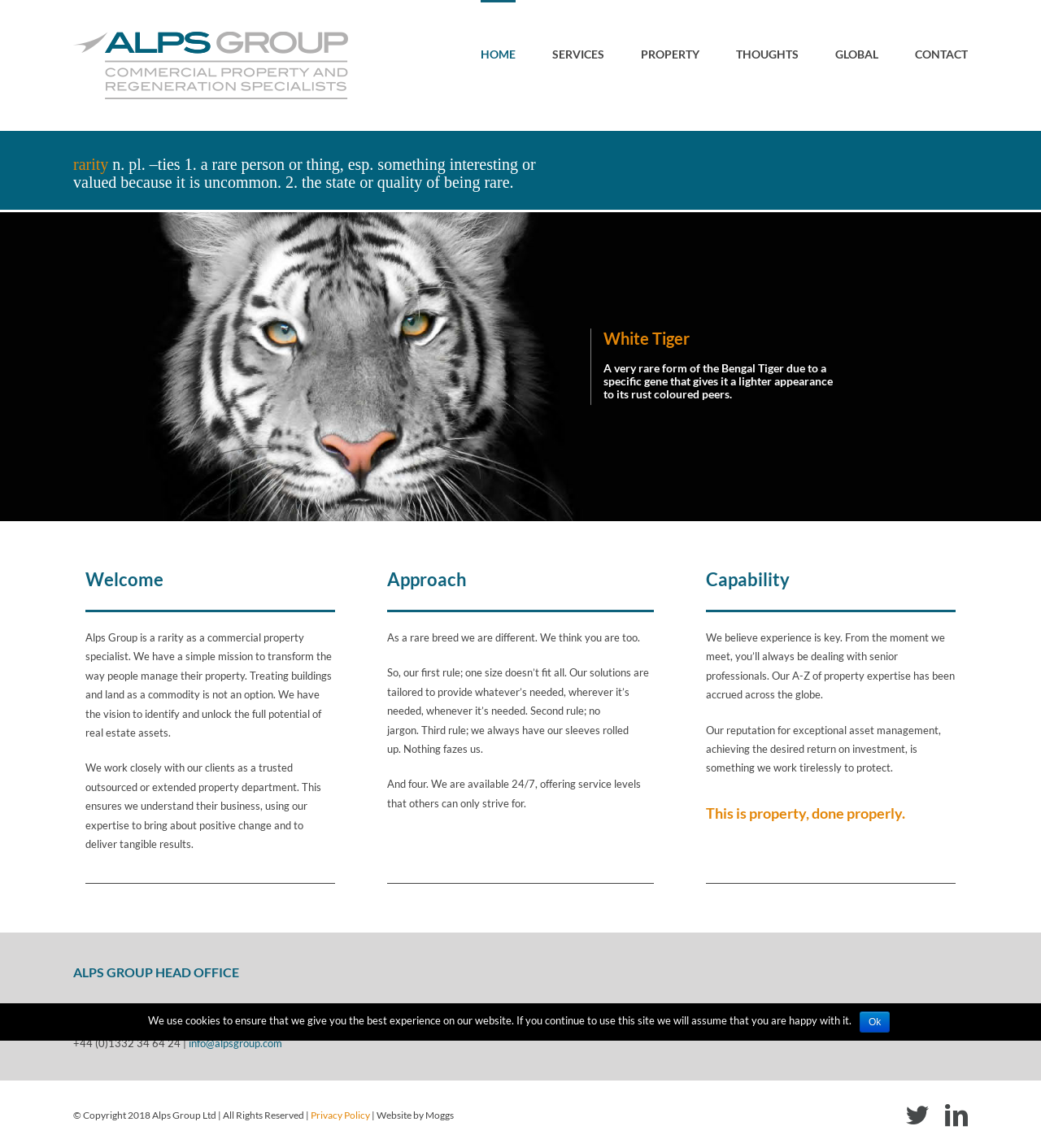Please provide the bounding box coordinates in the format (top-left x, top-left y, bottom-right x, bottom-right y). Remember, all values are floating point numbers between 0 and 1. What is the bounding box coordinate of the region described as: Ok

[0.826, 0.881, 0.855, 0.899]